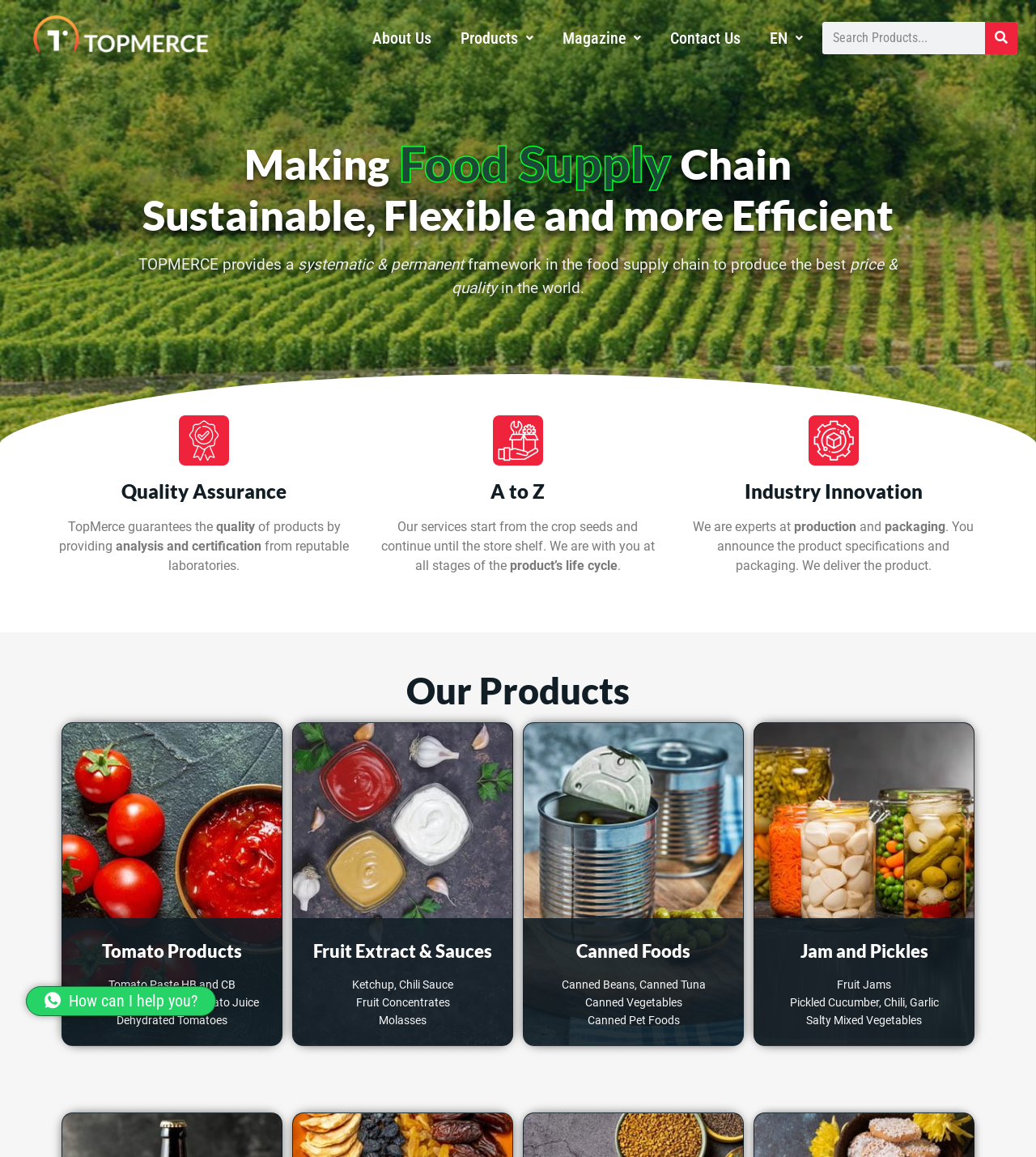Articulate a complete and detailed caption of the webpage elements.

The webpage is about TopMerce, a manufacturer of processed products and a supplier of foodstuffs produced in Iran. At the top of the page, there are six links: "", "About Us", "Products", "Magazine", "Contact Us", and "EN". To the right of these links, there is a search bar with a search button.

Below the top navigation, there are three headings: "Making", "Food Supply", and "Chain". Underneath these headings, there is a paragraph of text that describes TopMerce's systematic and permanent framework in the food supply chain to produce the best price and quality.

To the left of this text, there is an image with the caption "Icon Quality". Above this image, there is a heading "Quality Assurance" and a paragraph of text that describes TopMerce's quality assurance process.

To the right of the quality assurance section, there is an image with the caption "Icon Services". Above this image, there is a heading "A to Z" and a paragraph of text that describes TopMerce's services, which start from crop seeds and continue until the store shelf.

Further to the right, there is an image with the caption "Icon Production". Above this image, there is a heading "Industry Innovation" and a paragraph of text that describes TopMerce's expertise in production and packaging.

Below these sections, there is a heading "Our Products" and four subheadings: "Tomato Products", "Fruit Extract & Sauces", "Canned Foods", and "Jam and Pickles". Under each subheading, there are links and text that describe the specific products offered by TopMerce.

At the bottom of the page, there is a link "How can I help you?"